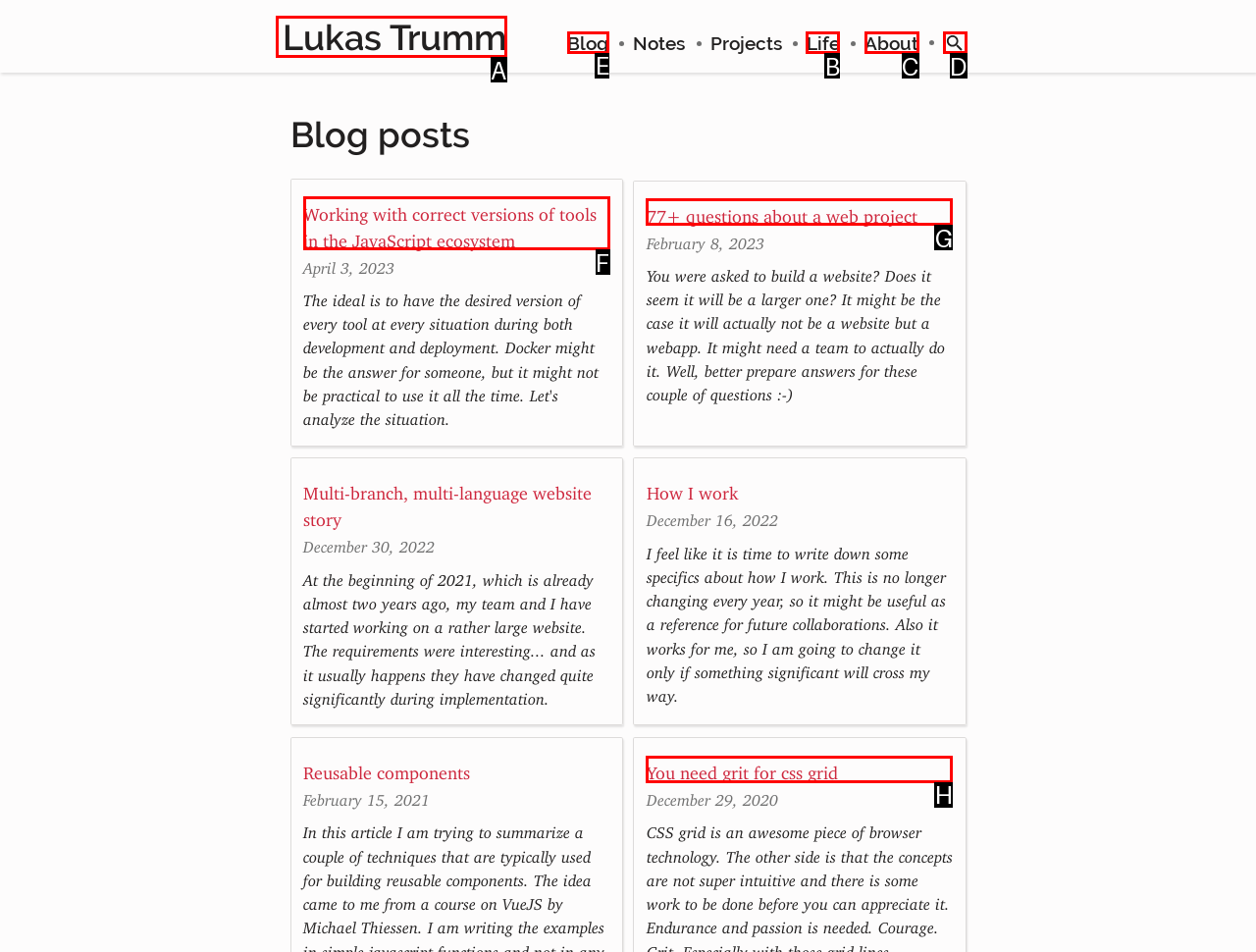To achieve the task: Click on the 'Blog' link, which HTML element do you need to click?
Respond with the letter of the correct option from the given choices.

E